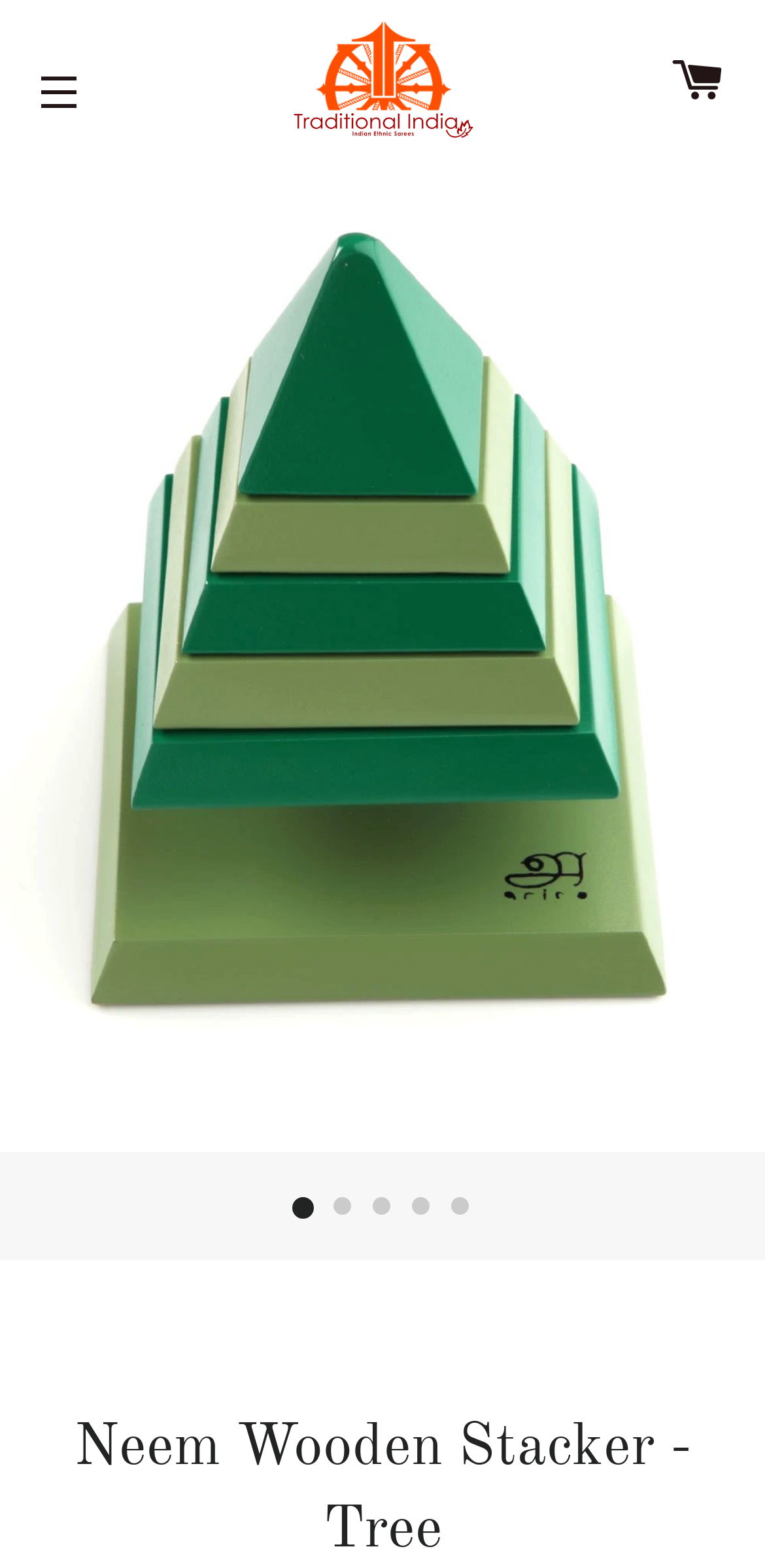Respond with a single word or phrase for the following question: 
What is the purpose of the button 'SITE NAVIGATION'?

To open navigation menu